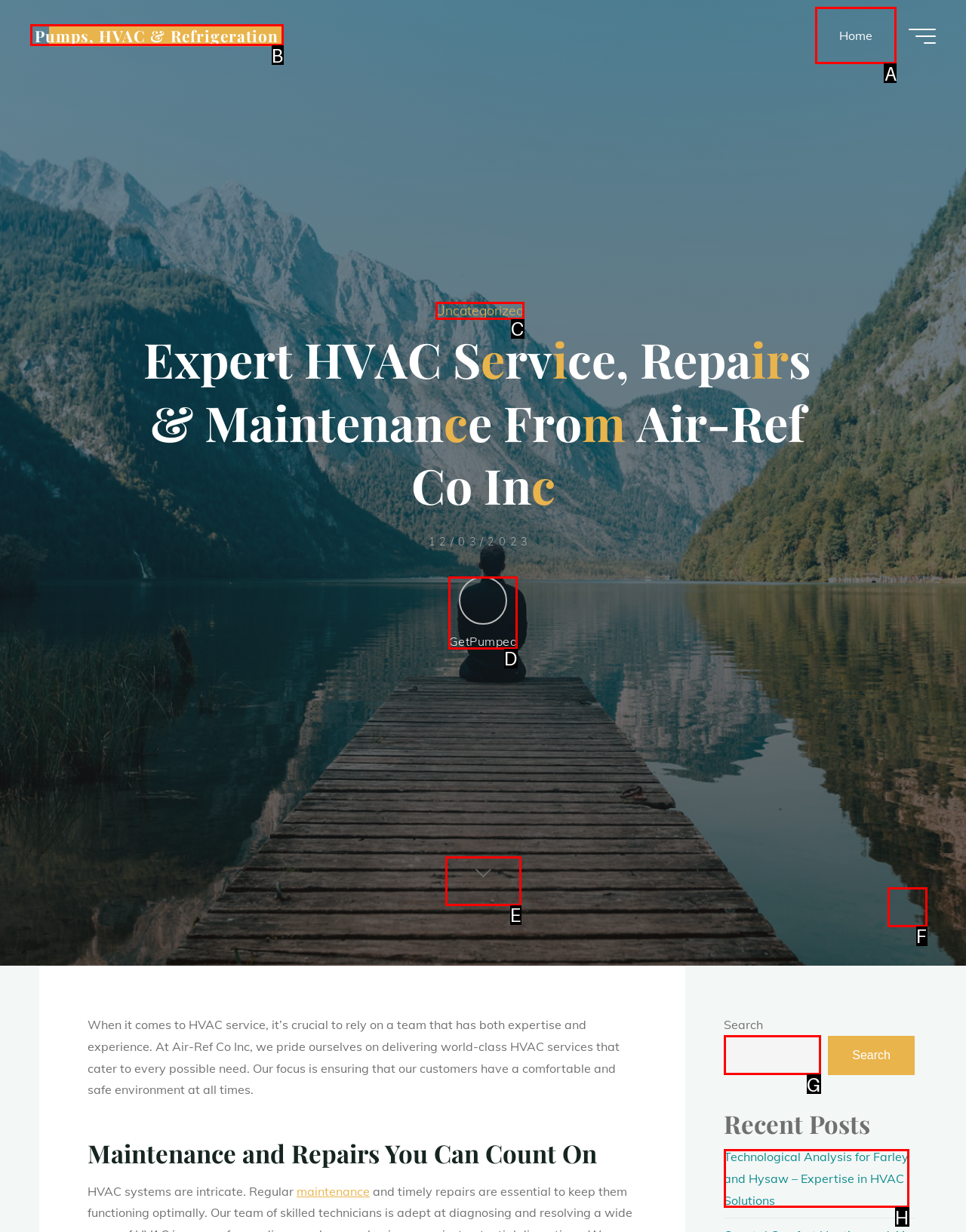For the task: Click on the 'Home' link, tell me the letter of the option you should click. Answer with the letter alone.

A